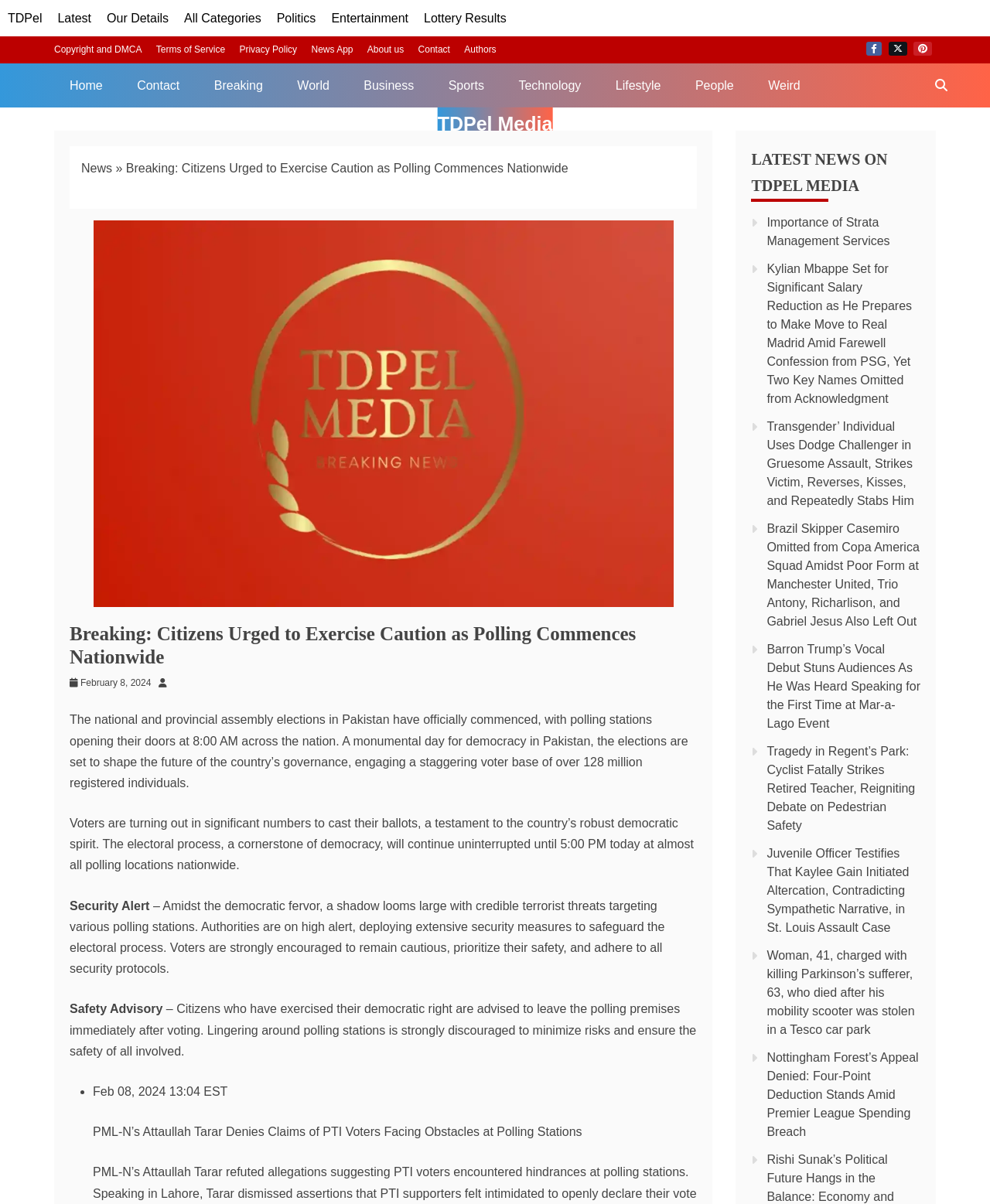Give a detailed account of the webpage's layout and content.

This webpage is about a news article titled "Breaking: Citizens Urged To Exercise Caution As Polling Commences Nationwide" on TDPel Media. At the top, there is a navigation bar with links to various categories such as "Home", "Breaking", "World", "Business", and more. Below the navigation bar, there is a search bar on the right side.

The main content of the webpage is the news article, which is divided into sections. The first section has a heading with the title of the article, followed by a brief summary of the national and provincial assembly elections in Pakistan. There is also an image related to the article.

The next section has a subheading "Security Alert" and warns about credible terrorist threats targeting polling stations. It advises voters to remain cautious and prioritize their safety. Below this, there is a "Safety Advisory" section that advises citizens to leave the polling premises immediately after voting.

The article continues with more sections, including a list of latest news on TDPel Media, which includes links to various news articles on different topics such as sports, politics, and entertainment. These links are arranged in a vertical list, with the most recent article at the top.

At the bottom of the webpage, there are links to social media platforms such as Facebook, Twitter, and Pinterest, as well as links to the website's terms of service, privacy policy, and contact information.